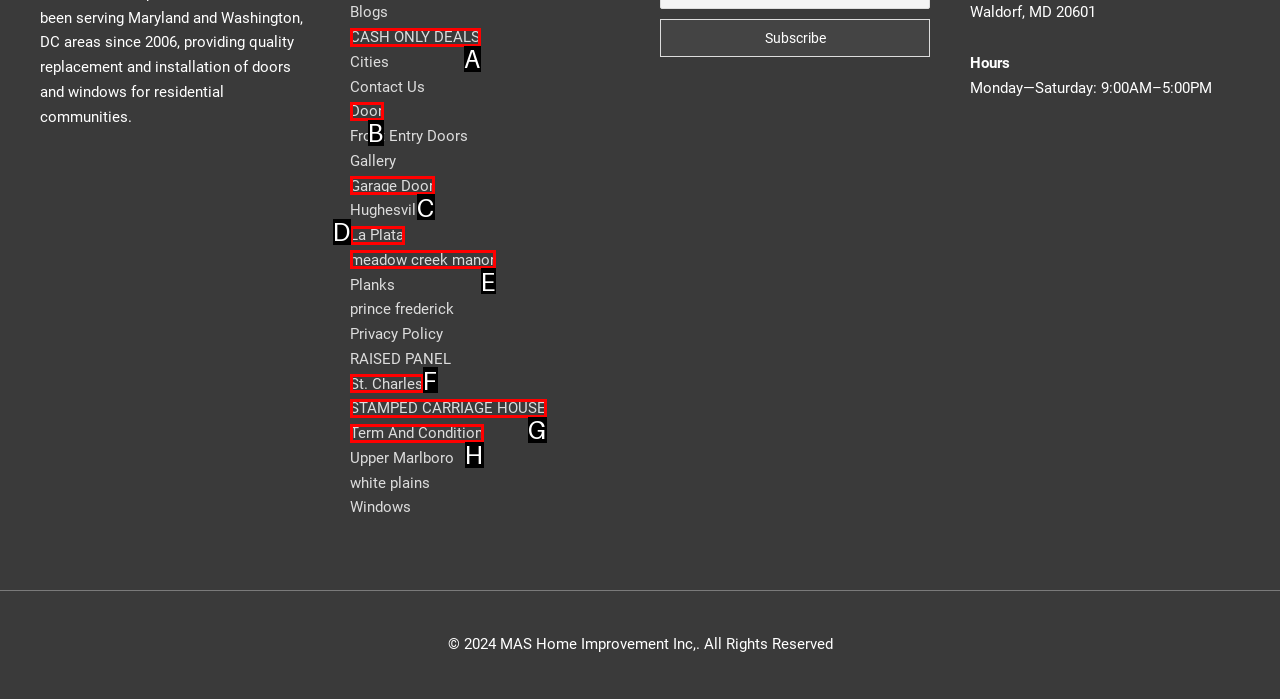Identify the HTML element that corresponds to the description: STAMPED CARRIAGE HOUSE Provide the letter of the matching option directly from the choices.

G